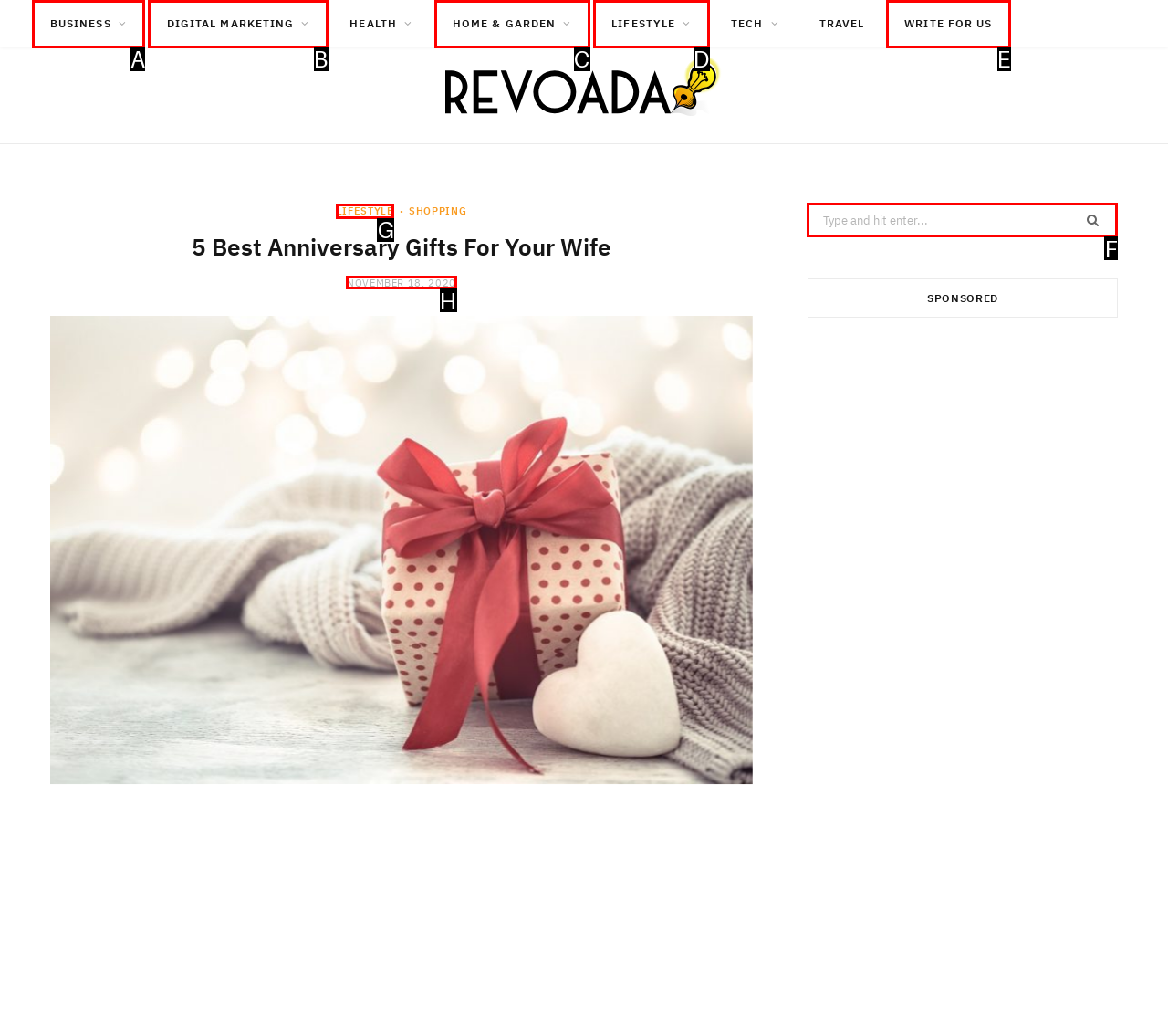Identify the correct UI element to click on to achieve the following task: search for anniversary gifts Respond with the corresponding letter from the given choices.

F